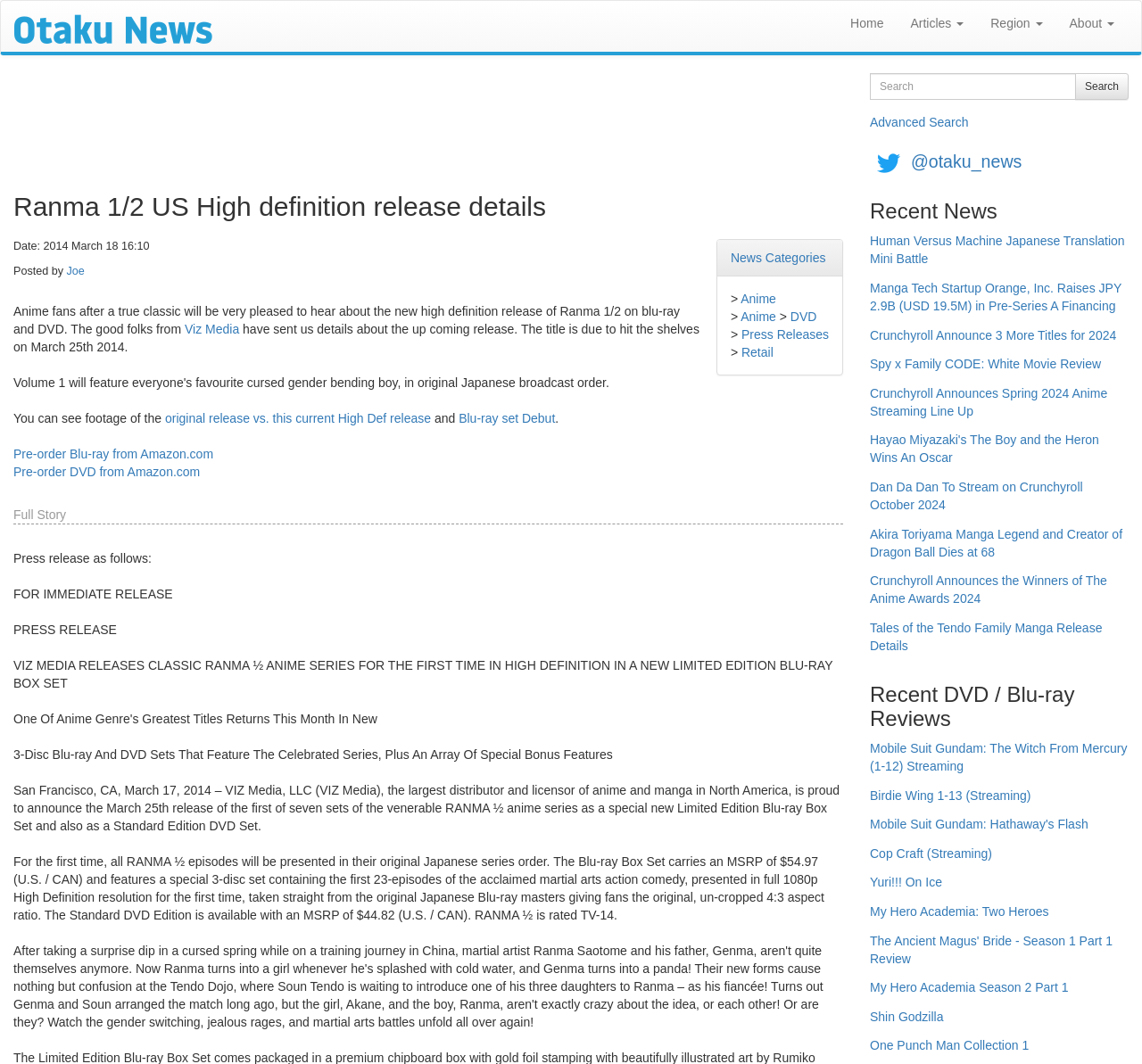Pinpoint the bounding box coordinates of the element that must be clicked to accomplish the following instruction: "view terms of use". The coordinates should be in the format of four float numbers between 0 and 1, i.e., [left, top, right, bottom].

None